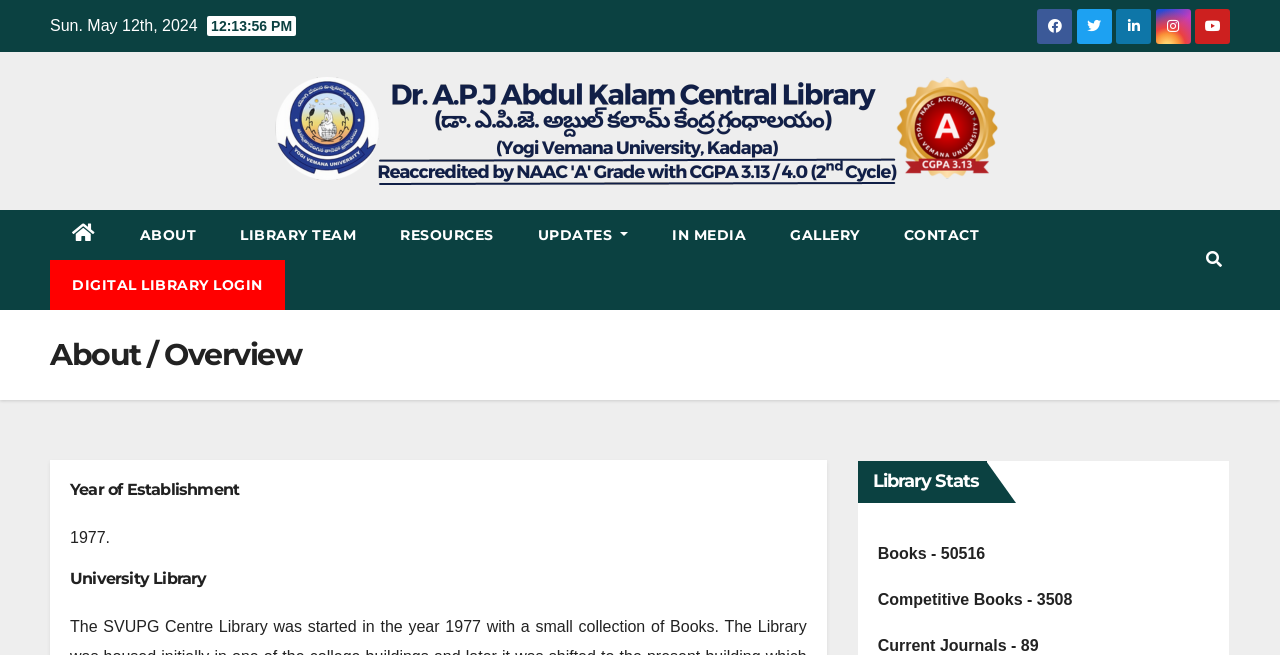What is the main title displayed on this webpage?

About / Overview